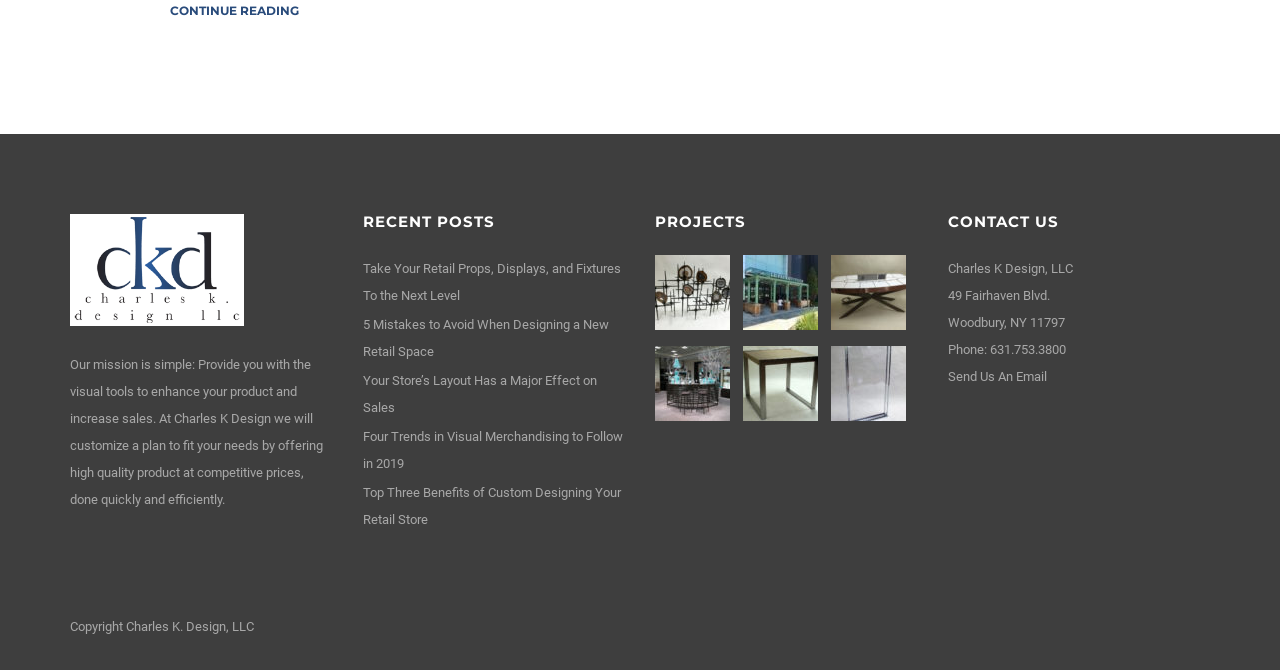Using the element description: "title="Neiman Marcus Artisan Jewelry Sculptures"", determine the bounding box coordinates. The coordinates should be in the format [left, top, right, bottom], with values between 0 and 1.

[0.512, 0.381, 0.574, 0.493]